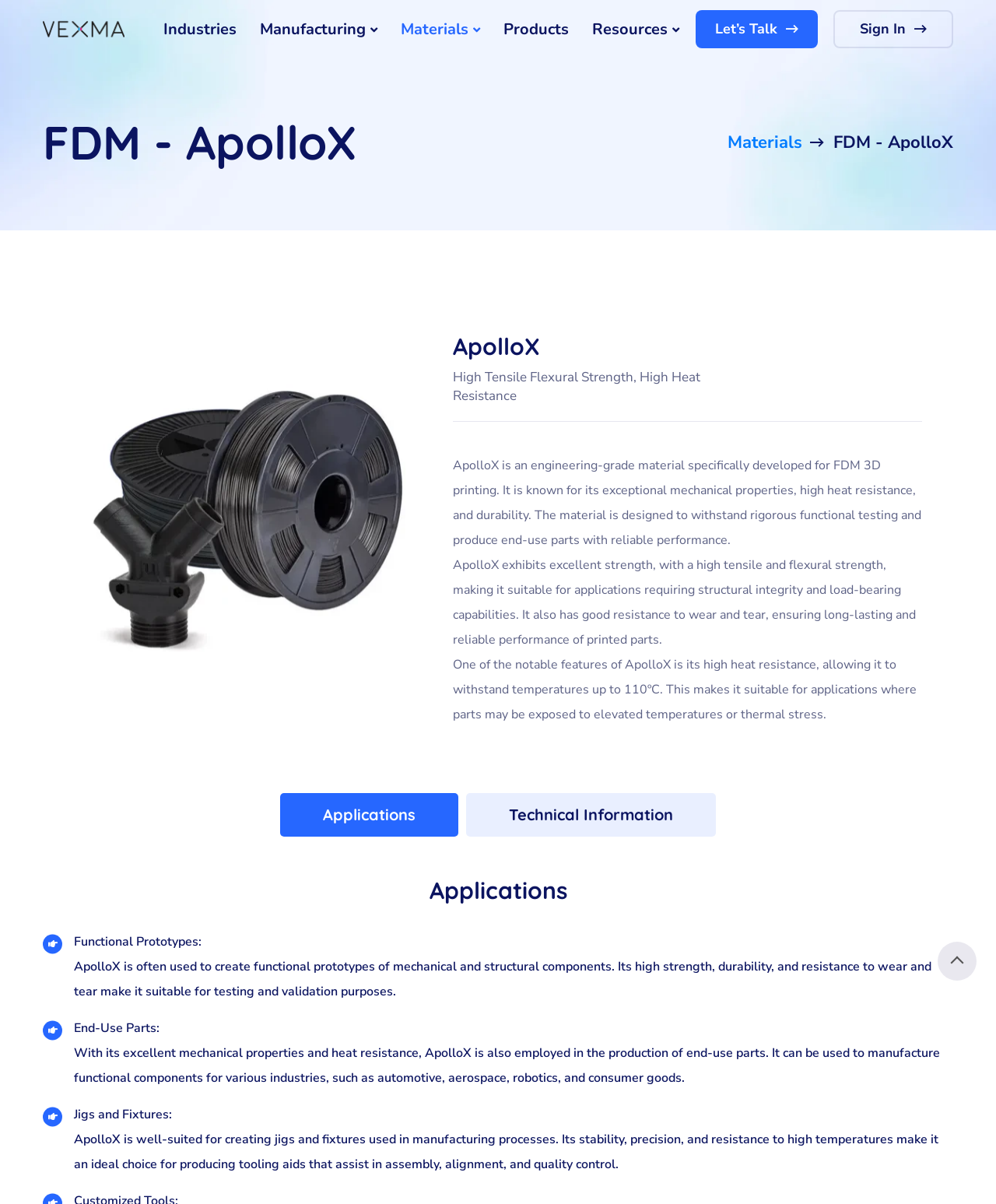Locate the bounding box coordinates of the element you need to click to accomplish the task described by this instruction: "Click on Industries".

[0.164, 0.009, 0.245, 0.04]